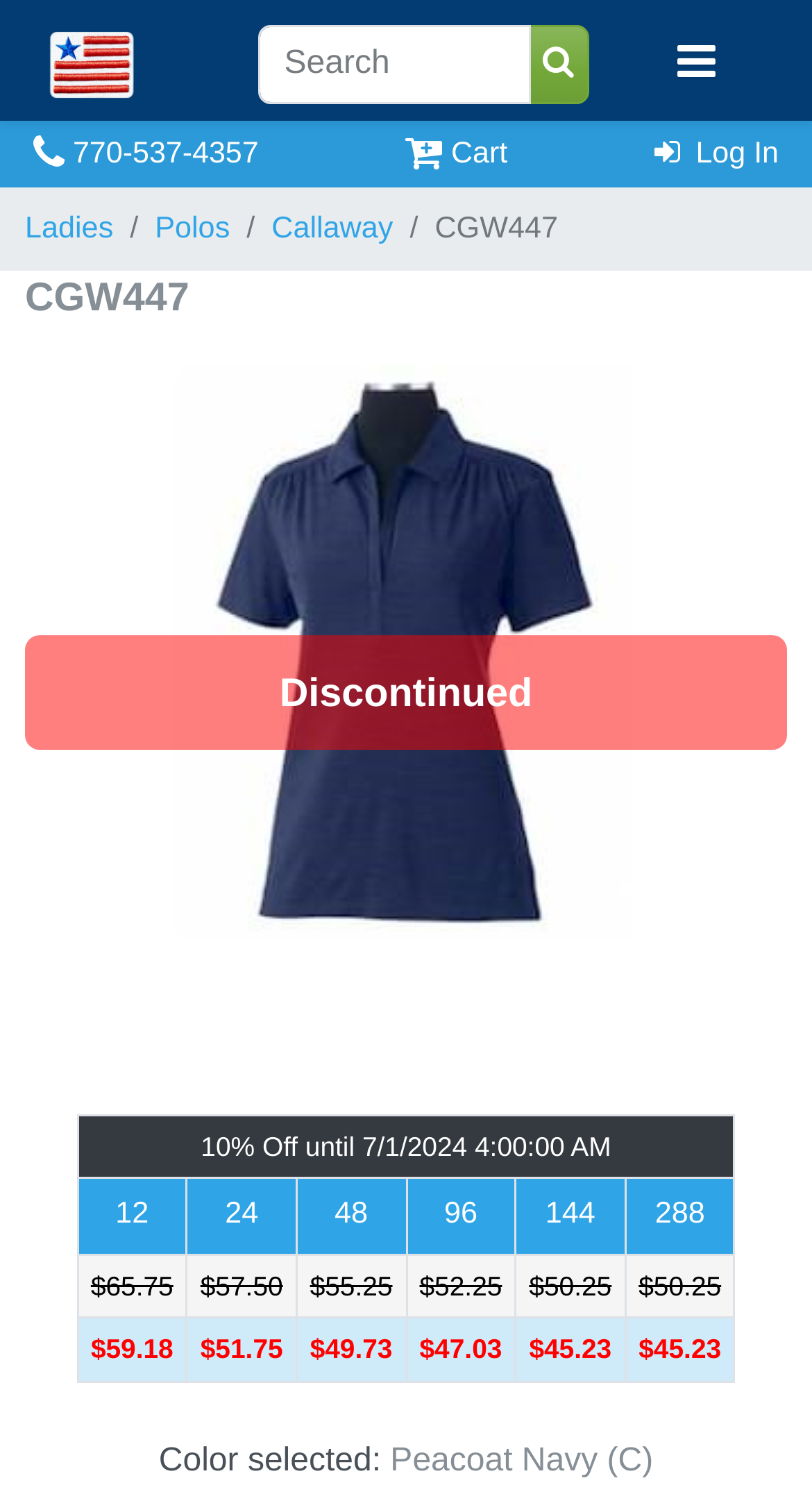Provide a brief response to the question below using one word or phrase:
What is the brand of the polo shirt?

Callaway